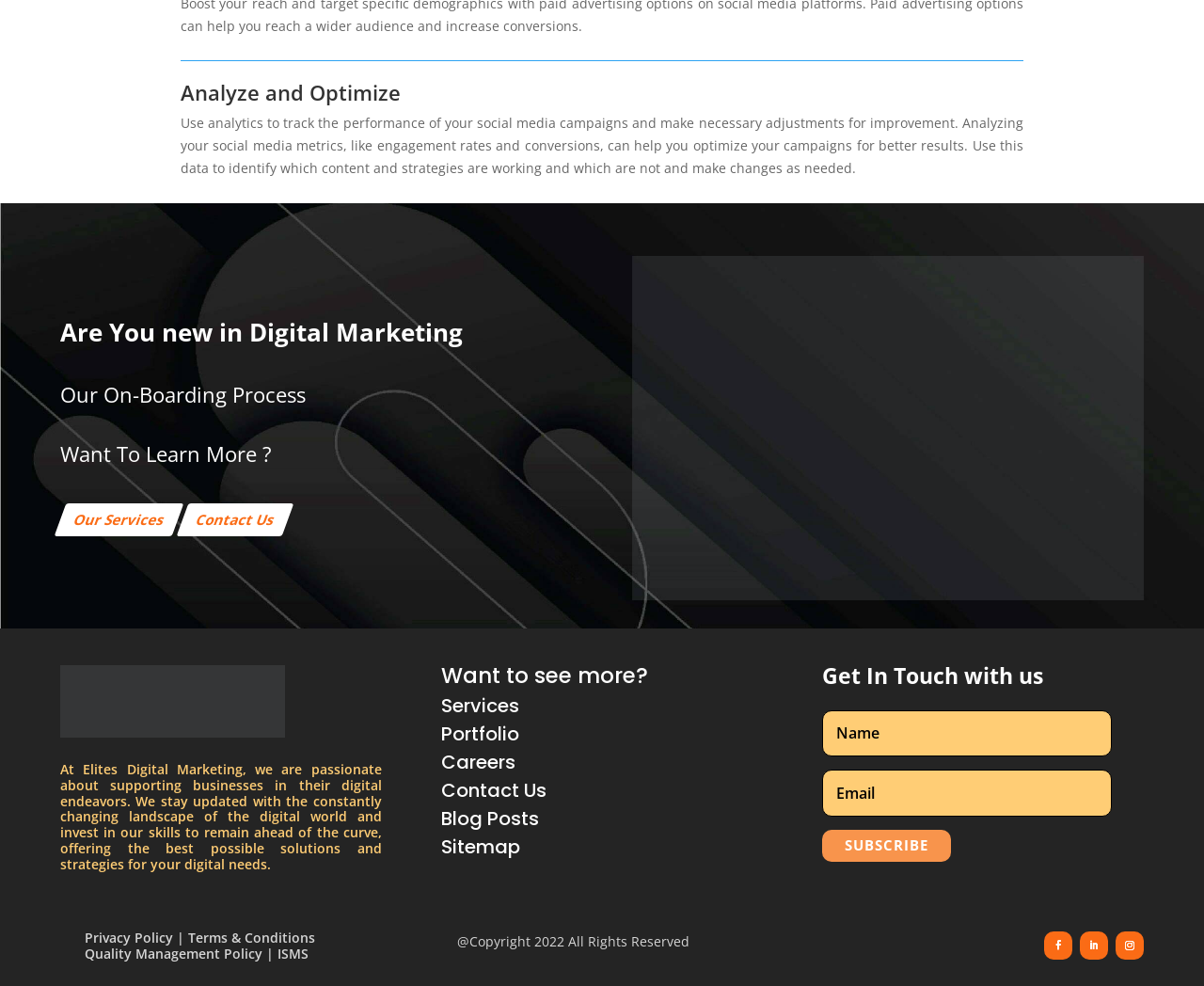Please analyze the image and provide a thorough answer to the question:
What is the company name mentioned on this webpage?

The company name 'Elites Digital Marketing' is mentioned in the StaticText element with the description 'At Elites Digital Marketing, we are passionate about supporting businesses in their digital endeavors...'. This suggests that the company name is Elites Digital Marketing.